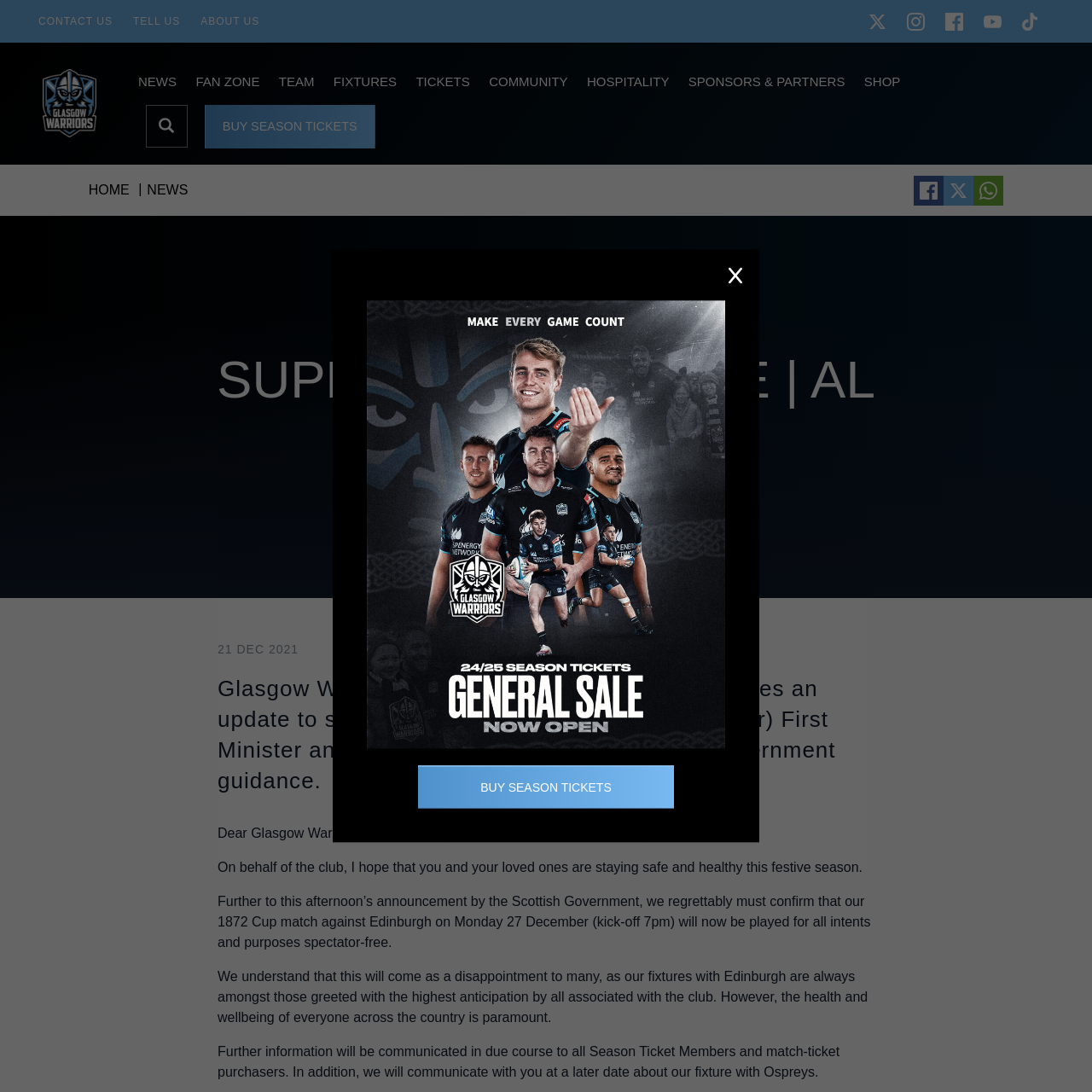Please answer the following question using a single word or phrase: 
How many links are in the top navigation bar?

7